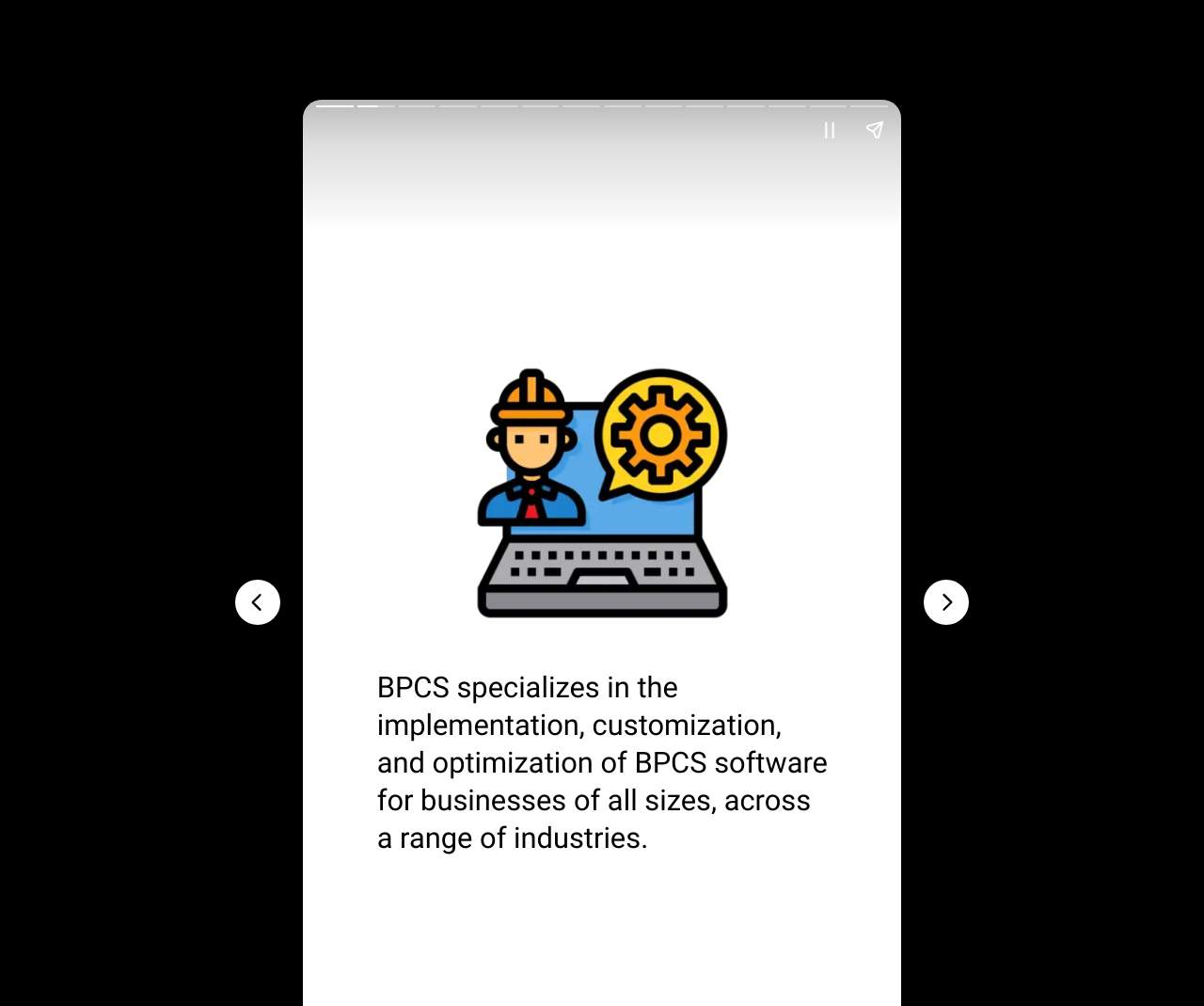Reply to the question with a single word or phrase:
What is the function of the 'Pause story' button?

To pause a story